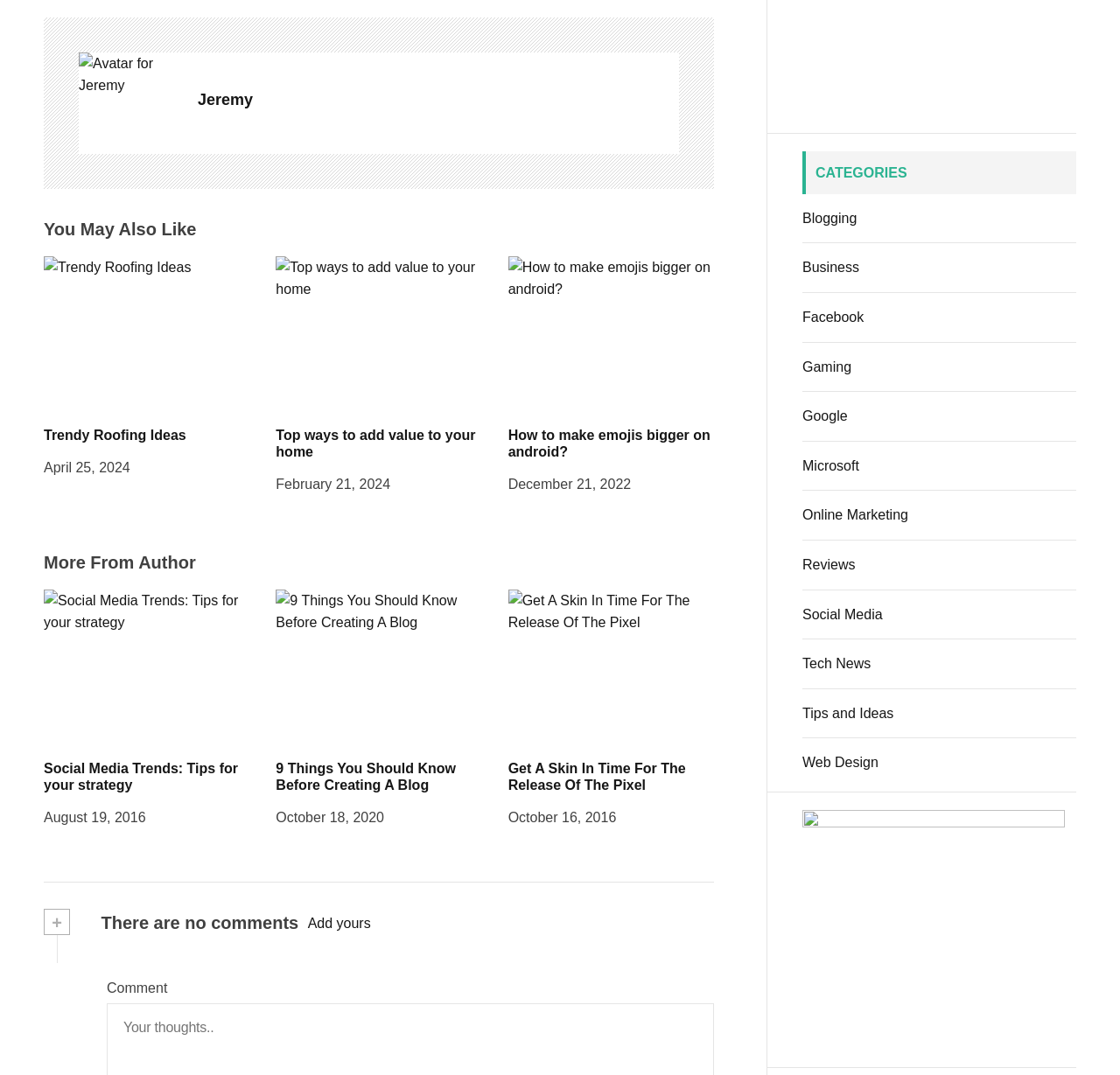Provide the bounding box coordinates of the area you need to click to execute the following instruction: "Read the article 'Trendy Roofing Ideas'".

[0.039, 0.238, 0.223, 0.385]